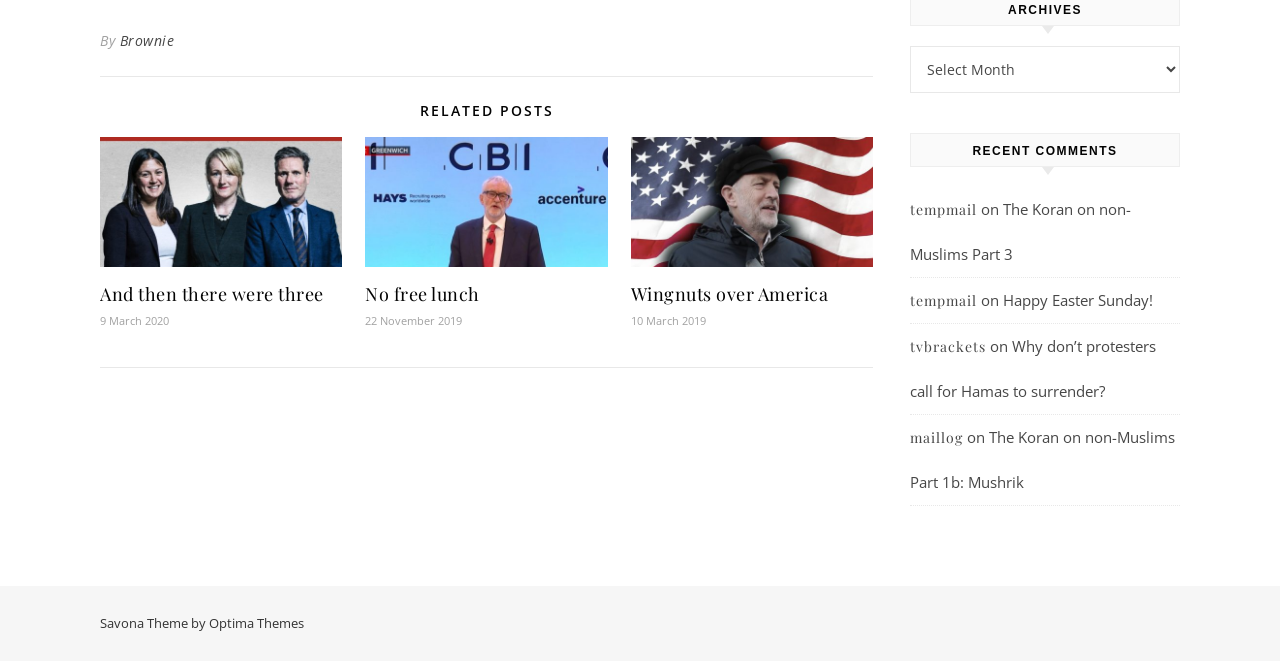Locate the bounding box coordinates of the clickable part needed for the task: "Visit the 'Optima Themes' website".

[0.163, 0.929, 0.238, 0.956]